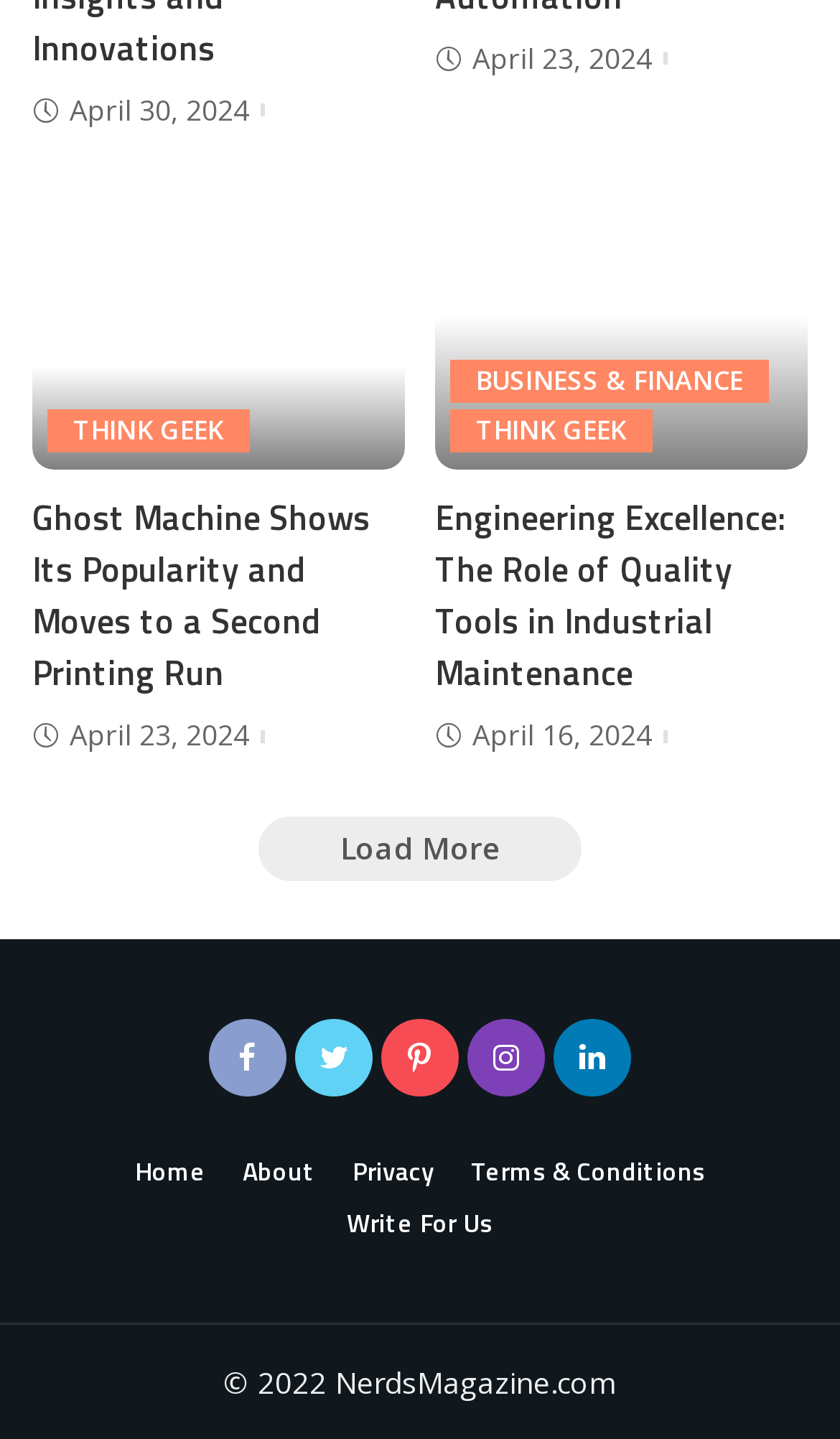What is the date of the first article?
Answer the question with a single word or phrase derived from the image.

April 30, 2024